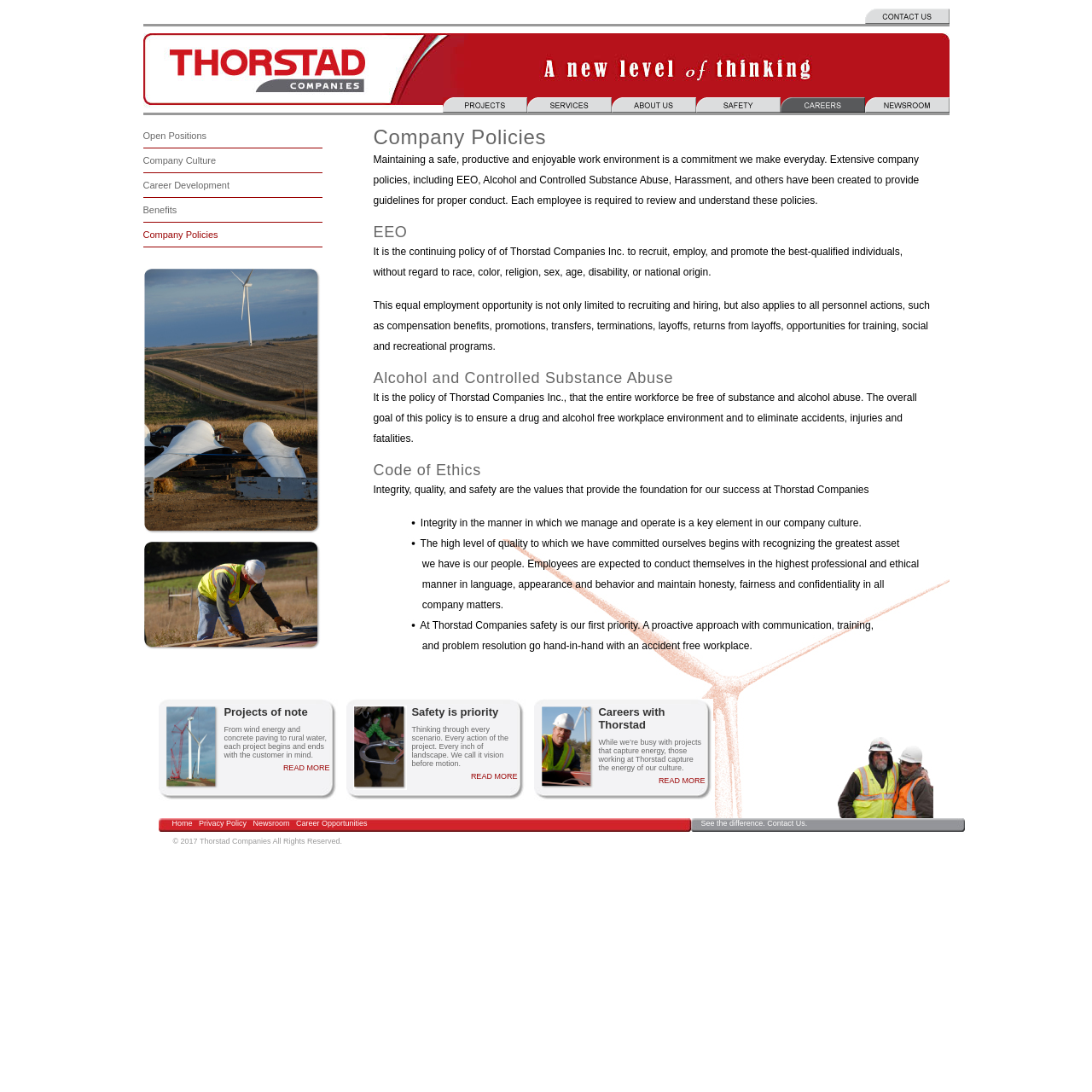Please indicate the bounding box coordinates for the clickable area to complete the following task: "Click on the HOME link". The coordinates should be specified as four float numbers between 0 and 1, i.e., [left, top, right, bottom].

None